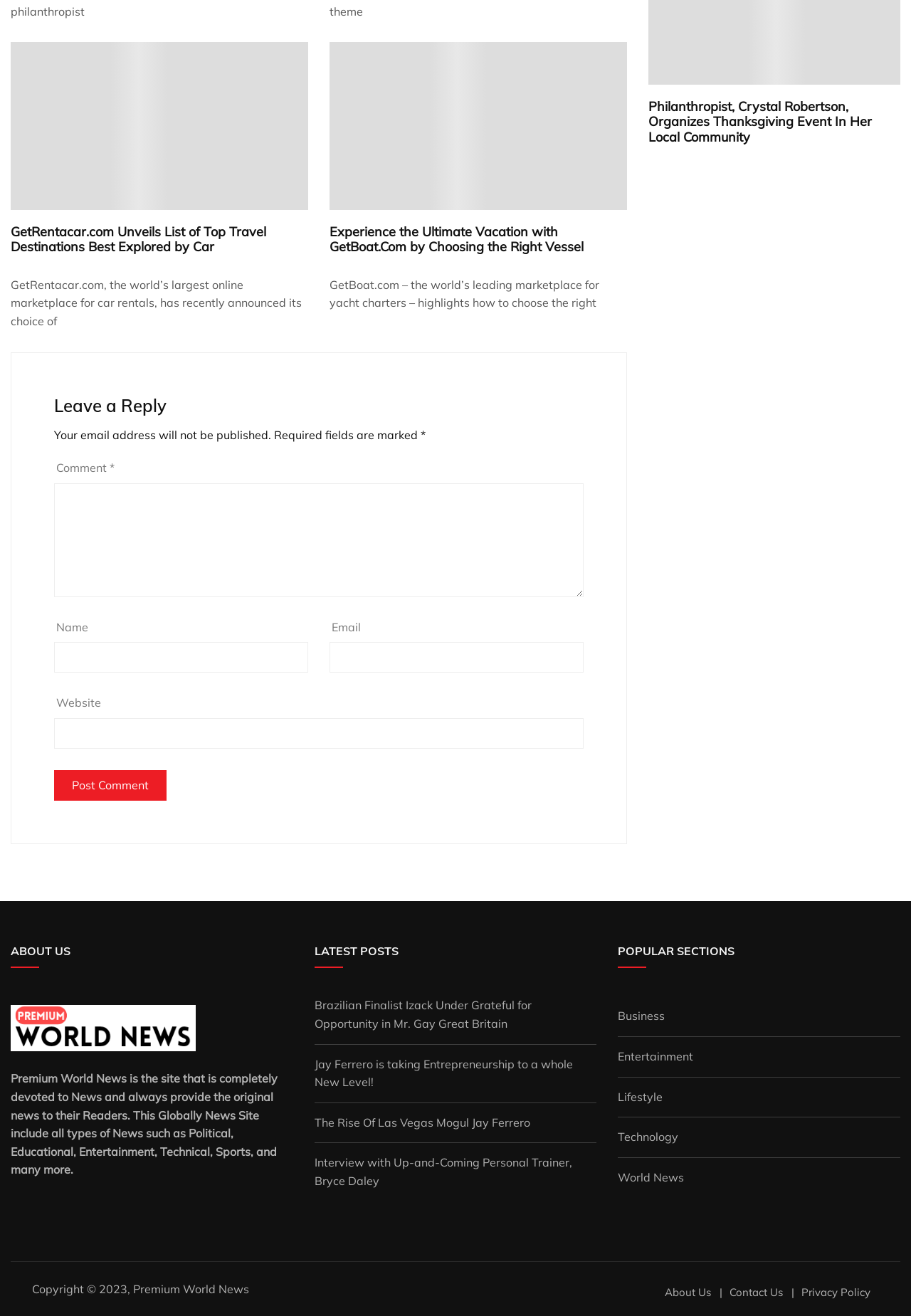Reply to the question with a single word or phrase:
What is the purpose of the textbox labeled 'Comment'?

To leave a reply